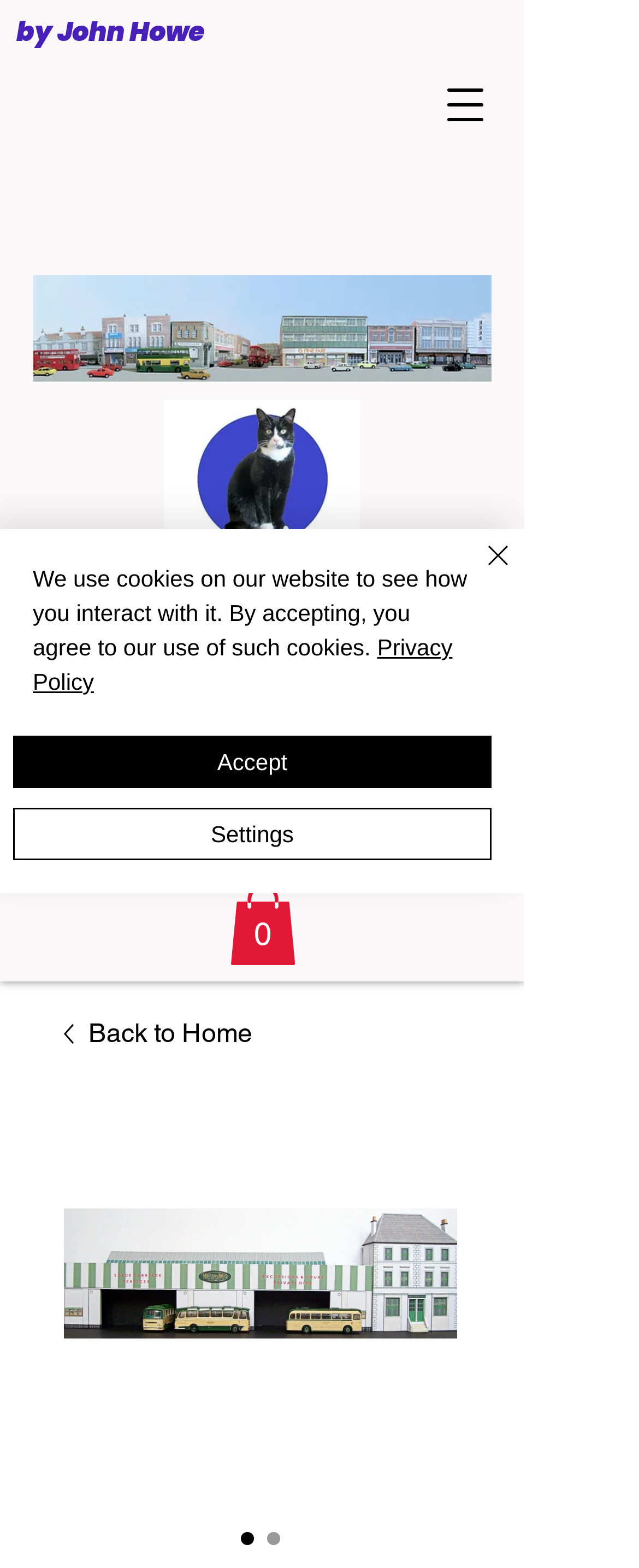Identify the bounding box coordinates for the element you need to click to achieve the following task: "View cart". The coordinates must be four float values ranging from 0 to 1, formatted as [left, top, right, bottom].

[0.359, 0.564, 0.464, 0.615]